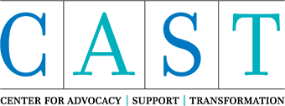Explain in detail what you see in the image.

The image prominently displays the logo of the Center for Advocacy | Support | Transformation (CAST). The design features the acronym "CAST" in visually distinctive blue and teal lettering, symbolizing empowerment and support. Below the acronym, the full name of the organization is presented, emphasizing its mission to advocate for and support community members. This logo embodies the organization's commitment to helping individuals achieve self-sufficiency and transformative change, effectively capturing the essence of its vision for a thriving community.